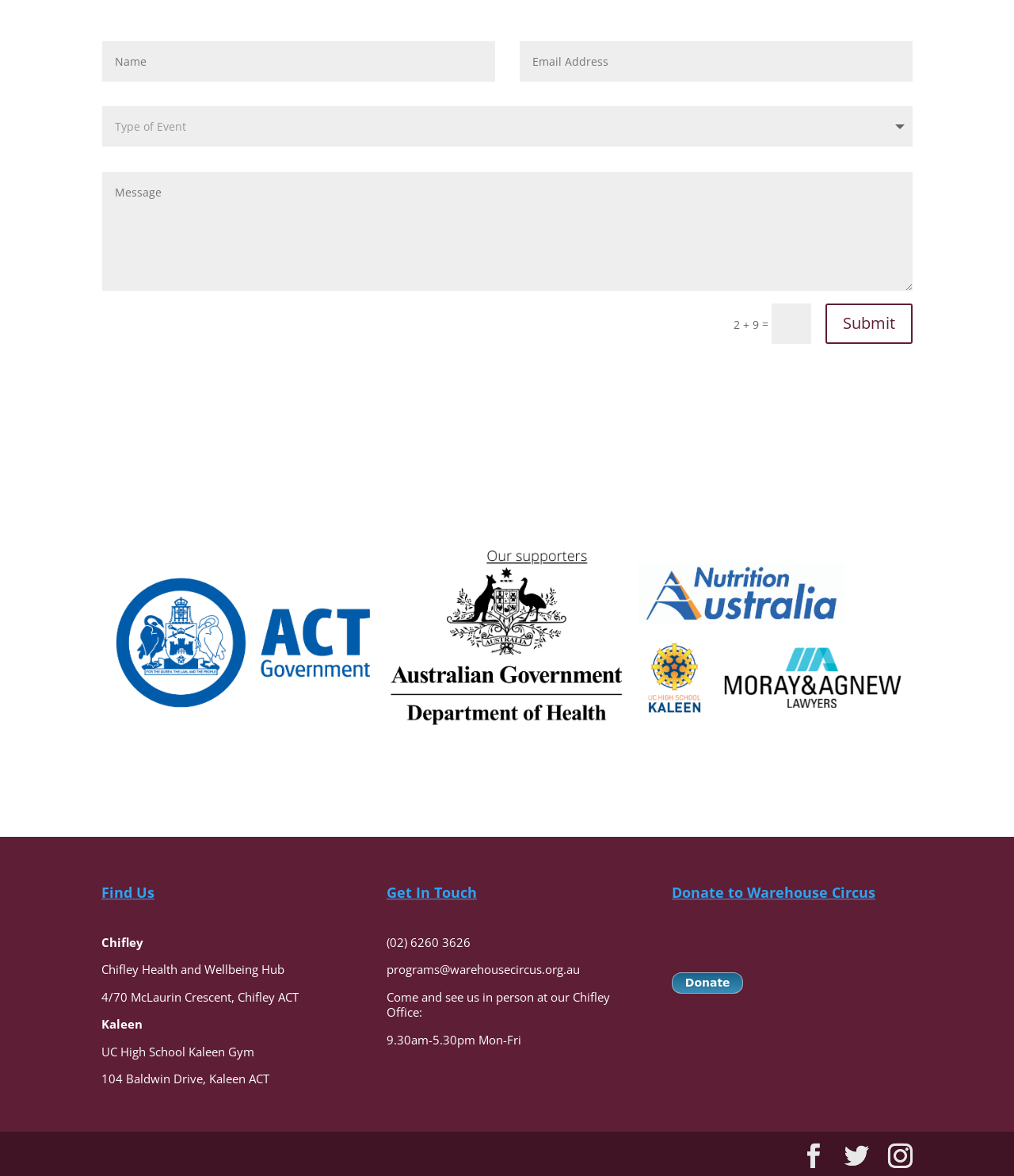Pinpoint the bounding box coordinates of the element you need to click to execute the following instruction: "Click Submit". The bounding box should be represented by four float numbers between 0 and 1, in the format [left, top, right, bottom].

[0.814, 0.258, 0.9, 0.292]